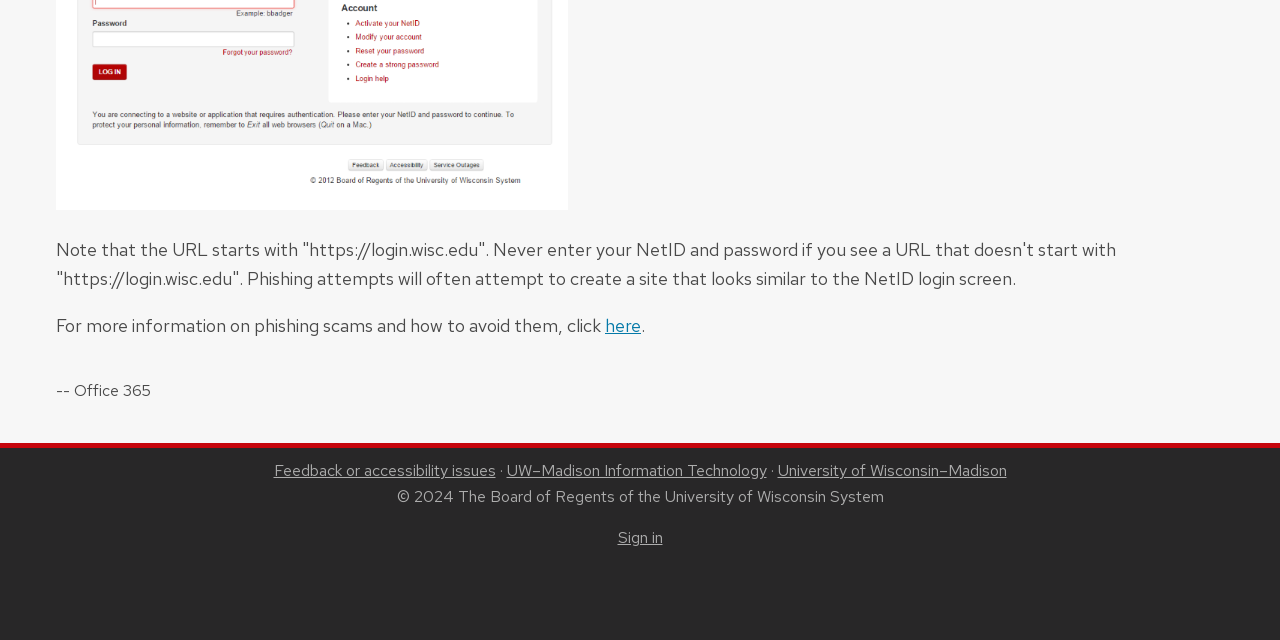Please determine the bounding box coordinates for the UI element described as: "Sign in".

[0.482, 0.824, 0.518, 0.857]